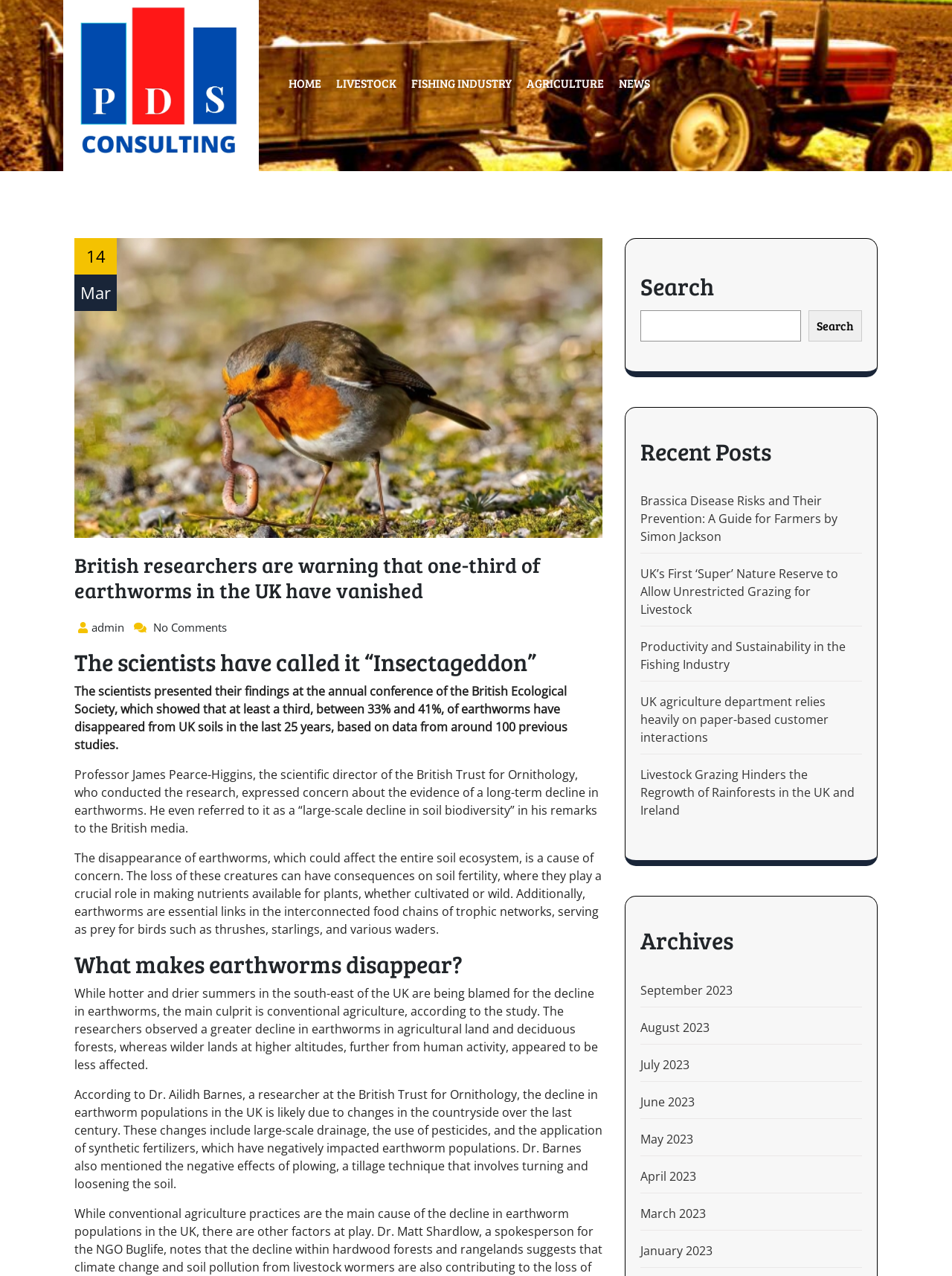Pinpoint the bounding box coordinates of the area that must be clicked to complete this instruction: "Leave a reply".

None